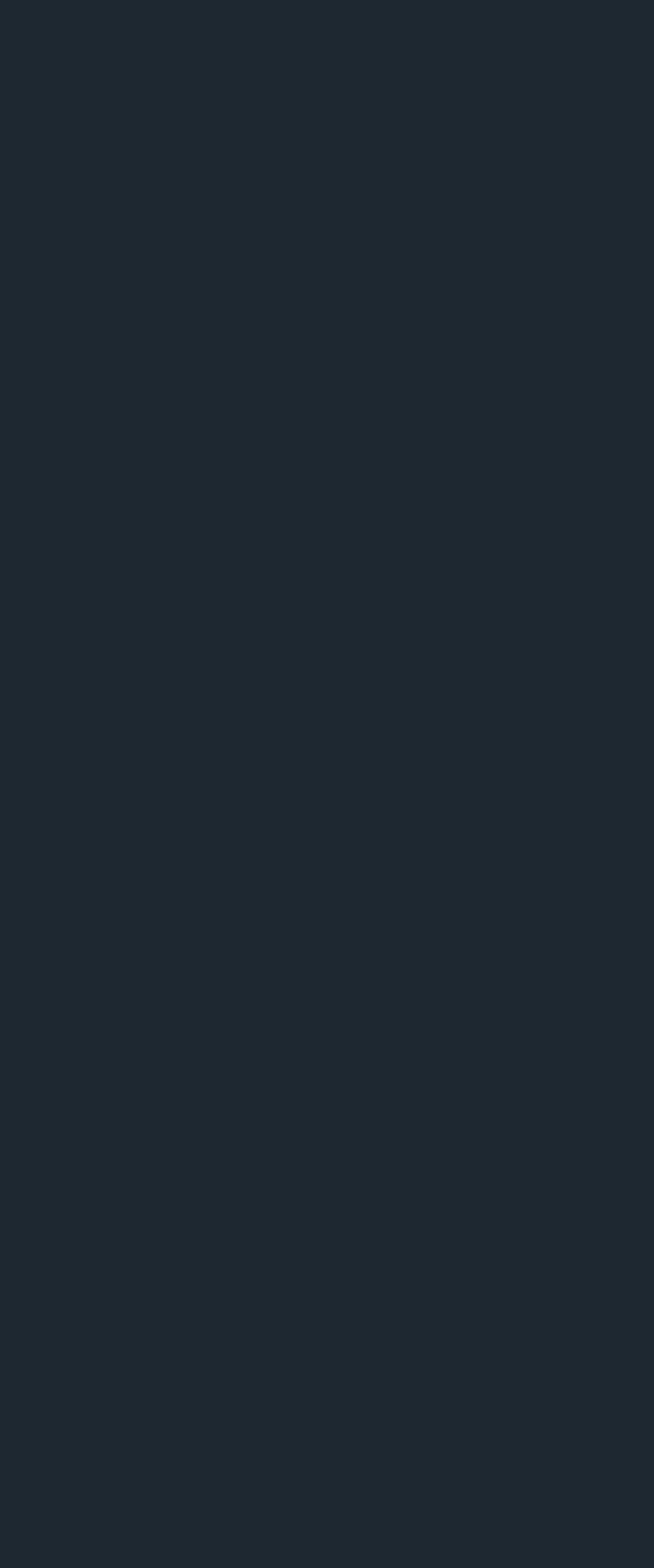Identify the bounding box coordinates for the UI element that matches this description: "Truckfix WA".

None